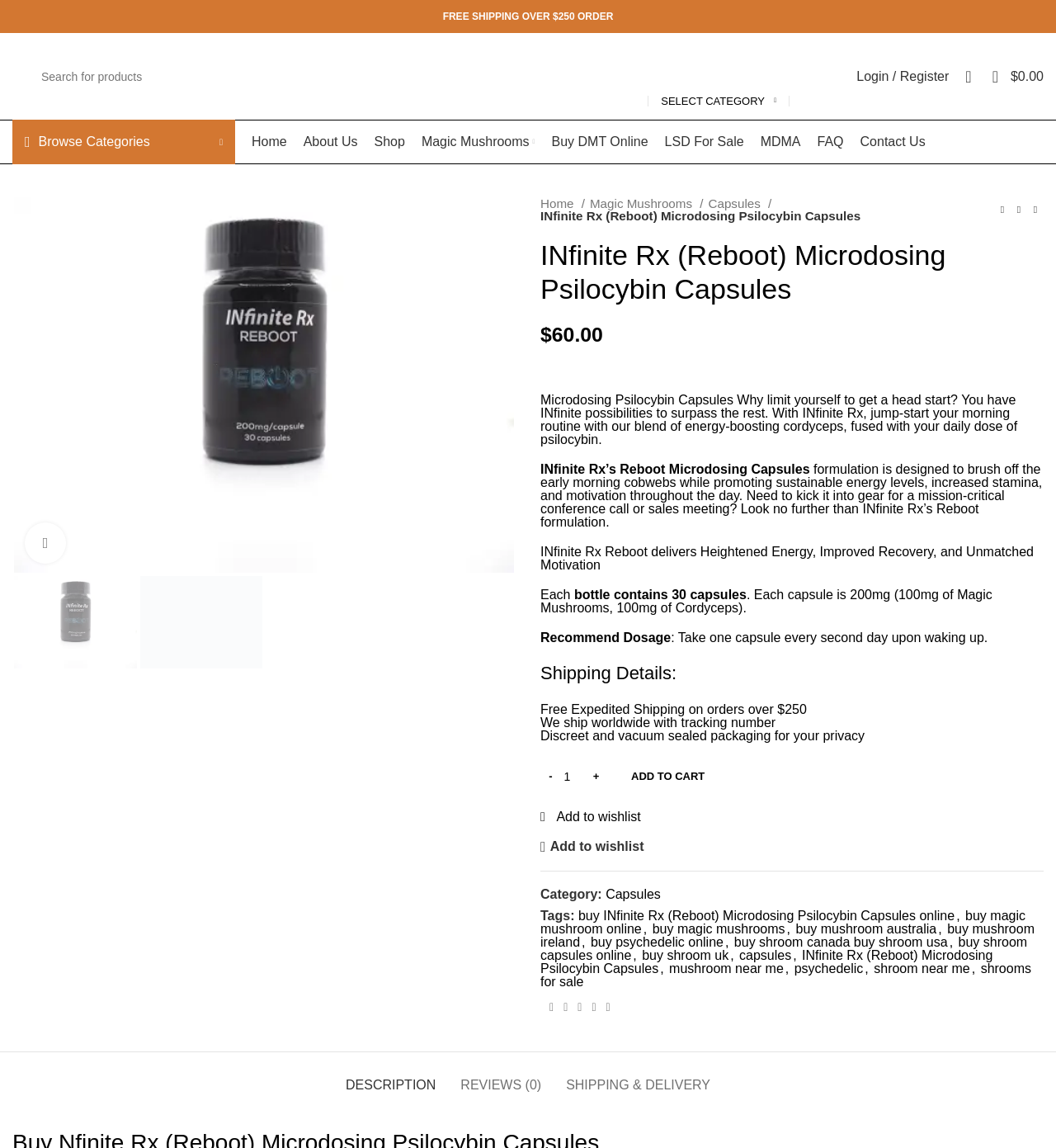Provide the bounding box coordinates of the section that needs to be clicked to accomplish the following instruction: "Login or register."

[0.803, 0.052, 0.907, 0.081]